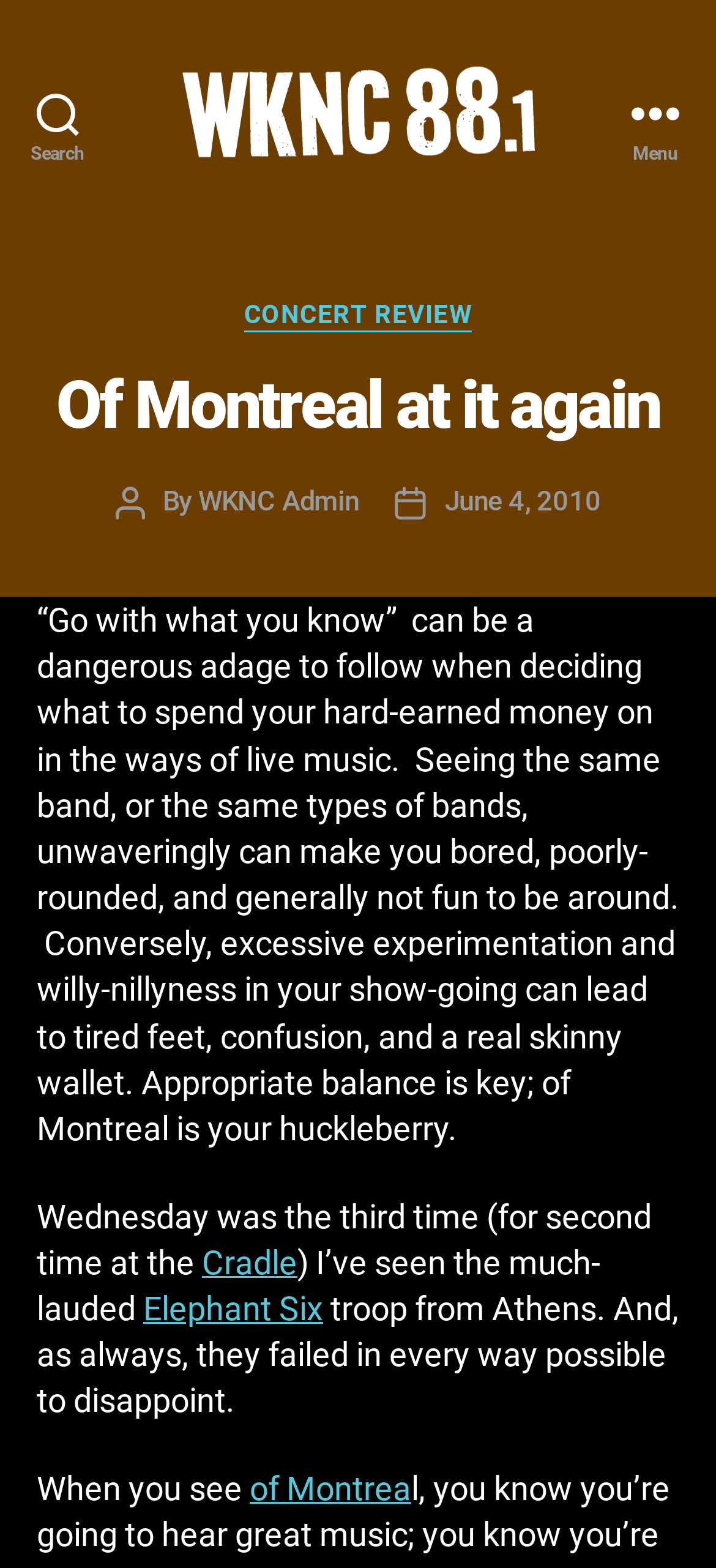Determine the bounding box coordinates for the area that needs to be clicked to fulfill this task: "Search for something". The coordinates must be given as four float numbers between 0 and 1, i.e., [left, top, right, bottom].

[0.0, 0.0, 0.162, 0.144]